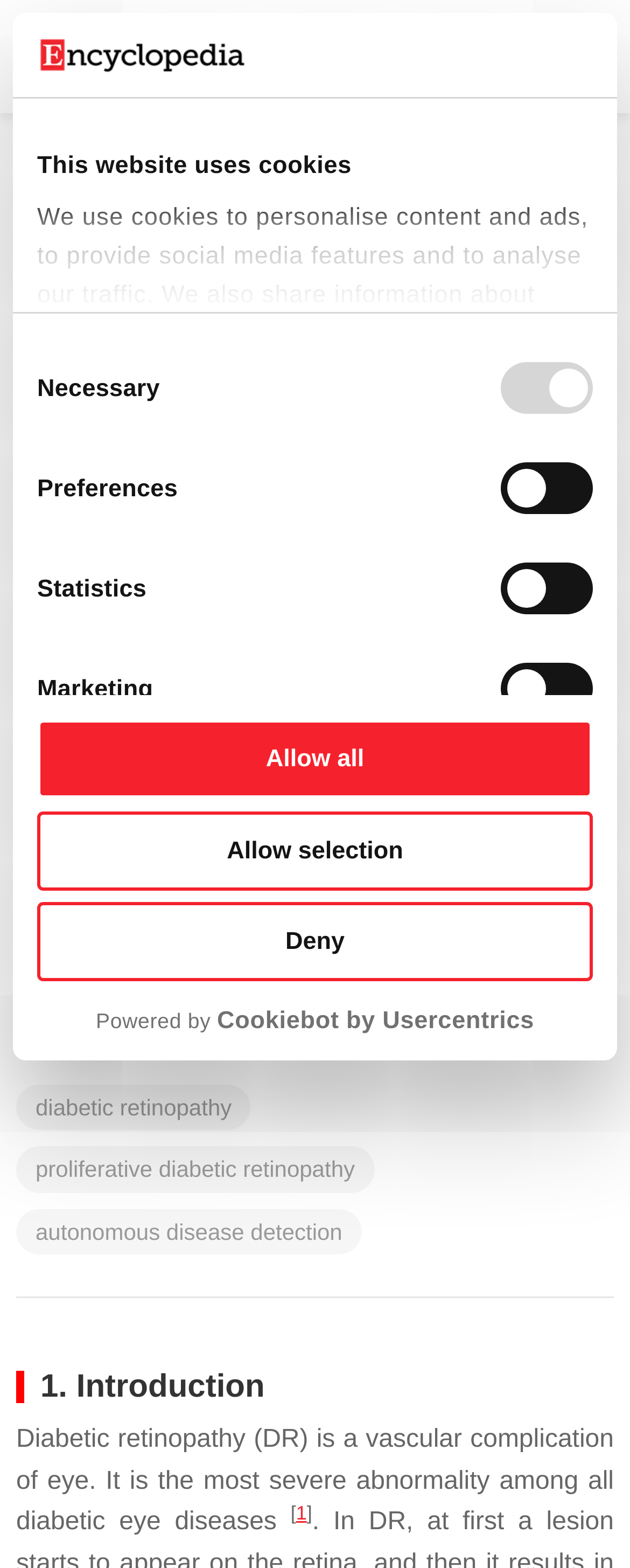Who are the contributors of this entry?
Using the information presented in the image, please offer a detailed response to the question.

I found the contributors' names by looking at the section that says 'Contributor:' and lists the names of the contributors, which are Noor ul Huda, Anum Abdul Salam, Norah Saleh Alghamdi, Jahan Zeb, and Muhammad Usman Akram.